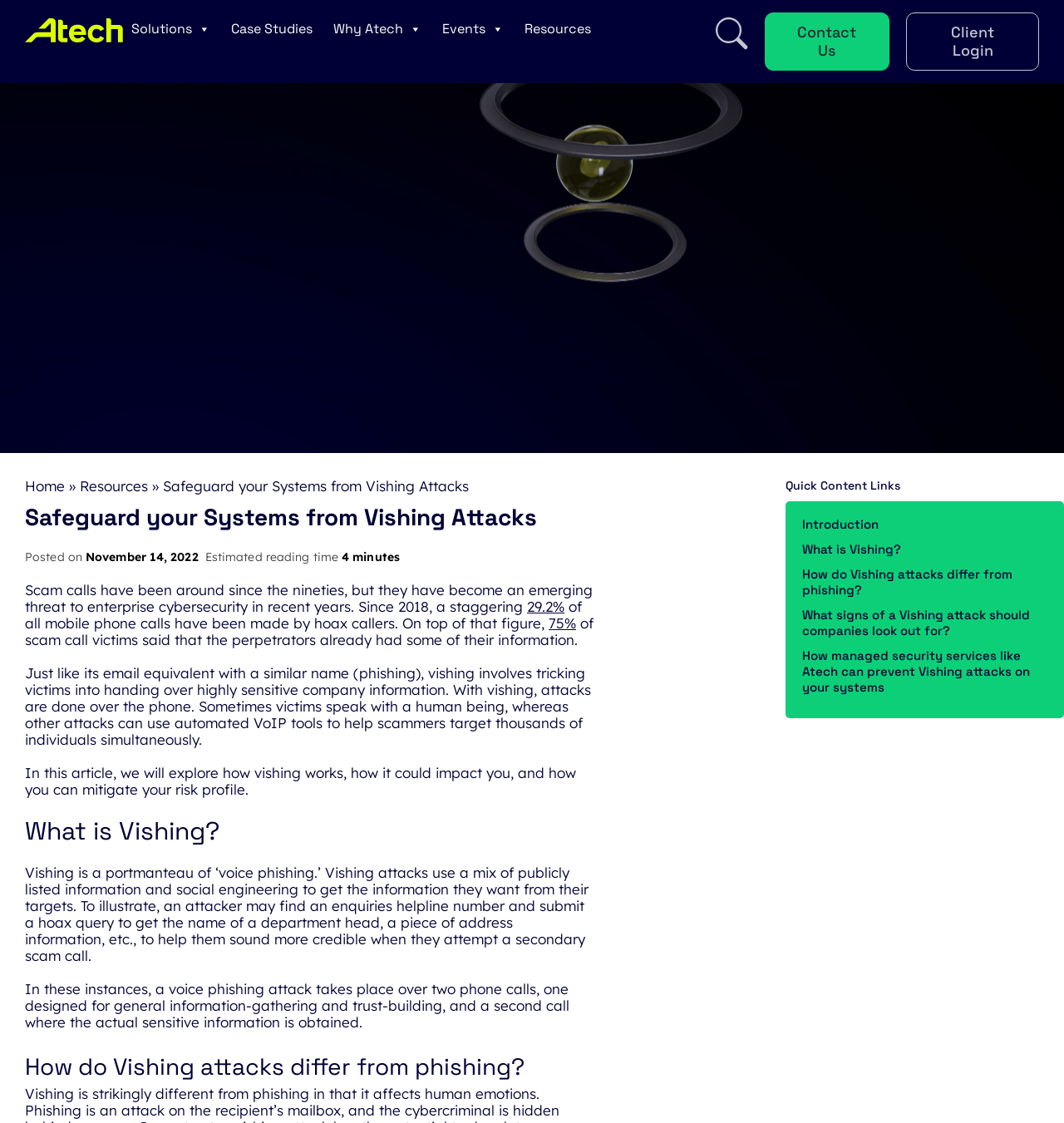Find the bounding box coordinates of the clickable element required to execute the following instruction: "Contact the company". Provide the coordinates as four float numbers between 0 and 1, i.e., [left, top, right, bottom].

[0.718, 0.011, 0.836, 0.063]